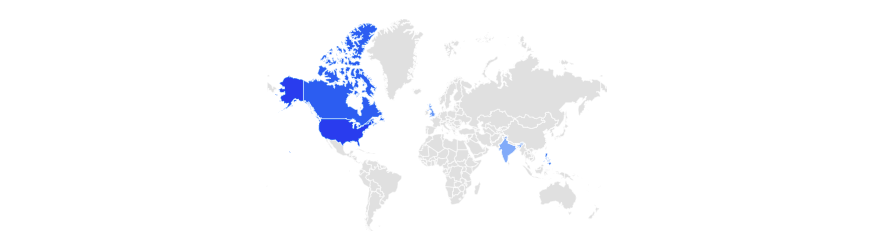Describe all the visual components present in the image.

The image titled "Word Usage Map" illustrates the global prevalence of the term "The Great Wait," which has emerged in the context of companies delaying the return of employees to physical offices amidst ongoing uncertainties due to new COVID variants. The map highlights regions where this term is most commonly understood, showing areas in dark blue that are significant for the usage of Business English. This visual representation emphasizes the adaptability of language in response to evolving workplace dynamics influenced by the pandemic. The layout provides insight into the geographical distribution of terminology commonly utilized in professional environments, particularly during discussions surrounding remote work policies.